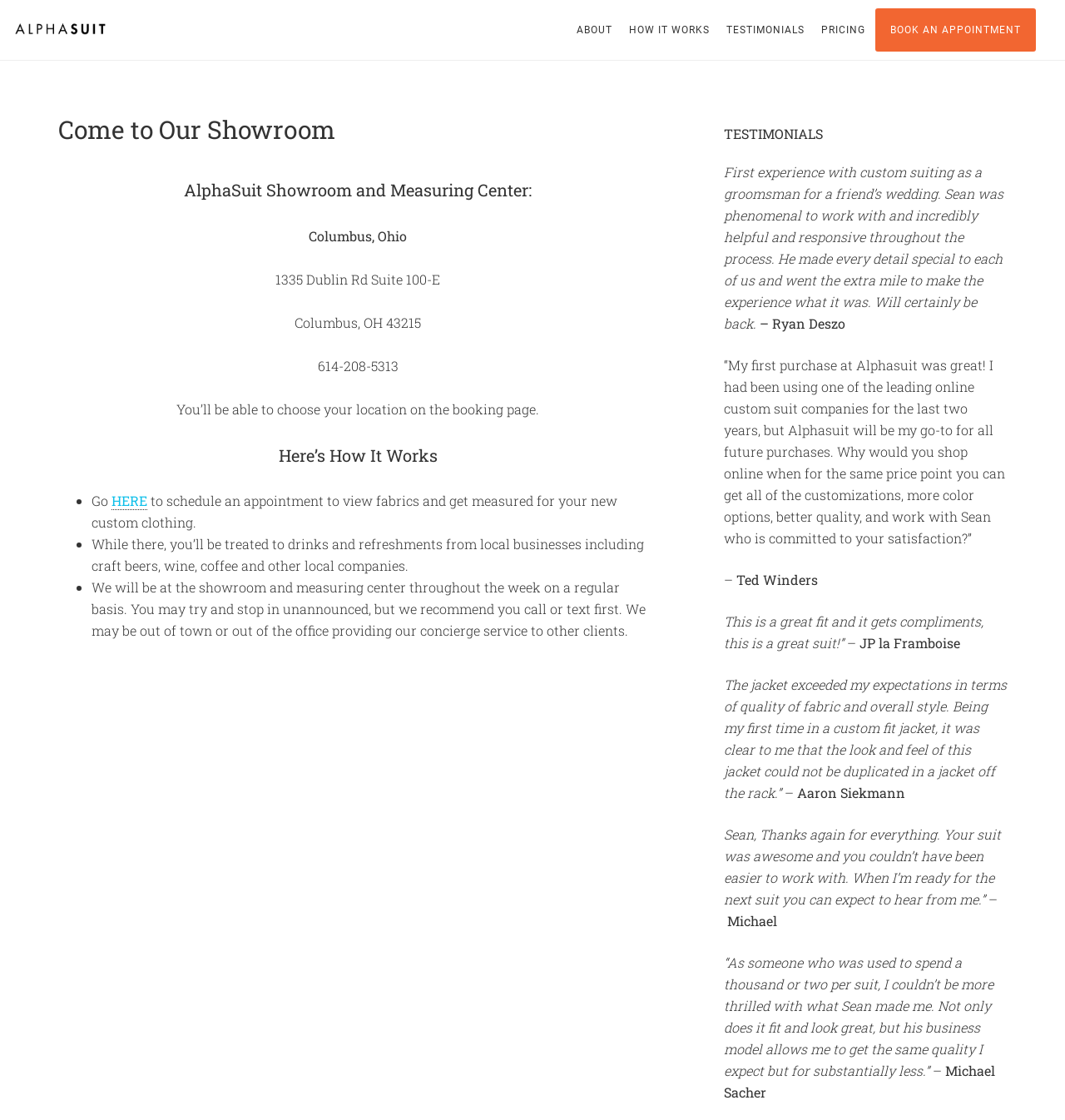Based on what you see in the screenshot, provide a thorough answer to this question: How many testimonials are displayed on the webpage?

I counted the number of testimonials by looking at the static text elements with quotes and the names of the people who gave the testimonials. There are 5 testimonials in total.